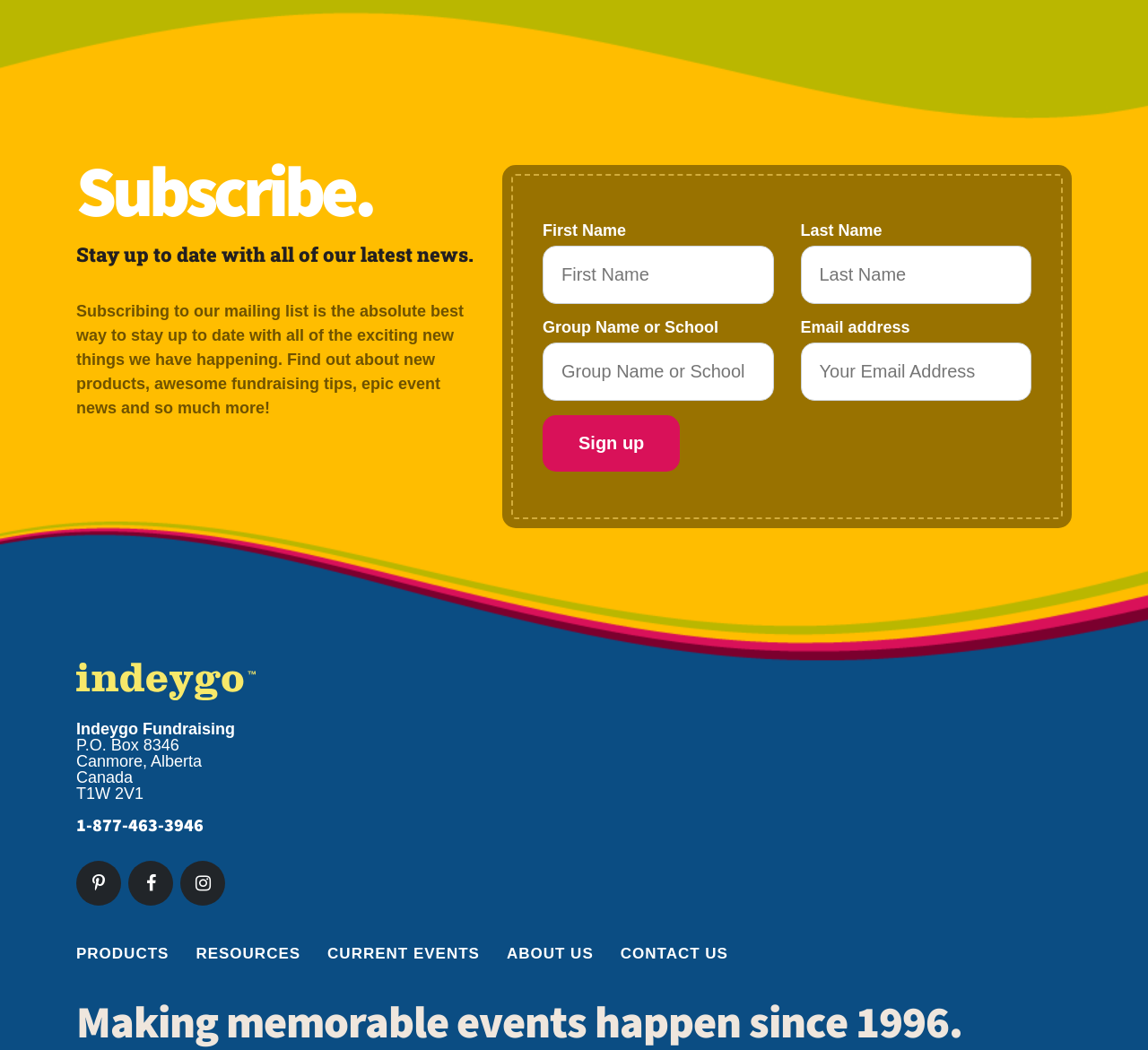Determine the bounding box for the UI element described here: "About Us".

[0.441, 0.889, 0.517, 0.927]